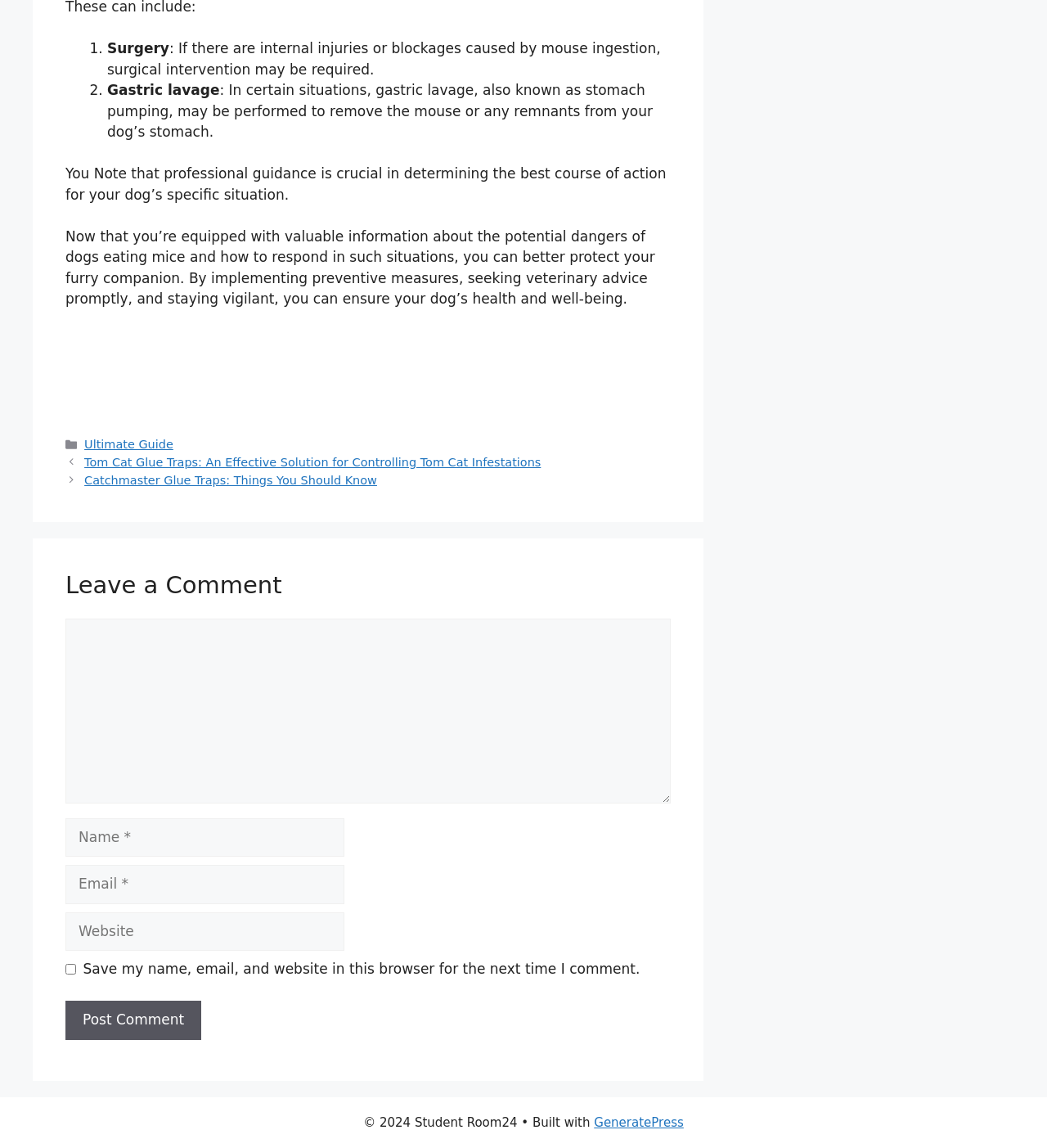Give a one-word or short phrase answer to the question: 
What is the label of the first textbox in the comment section?

Comment